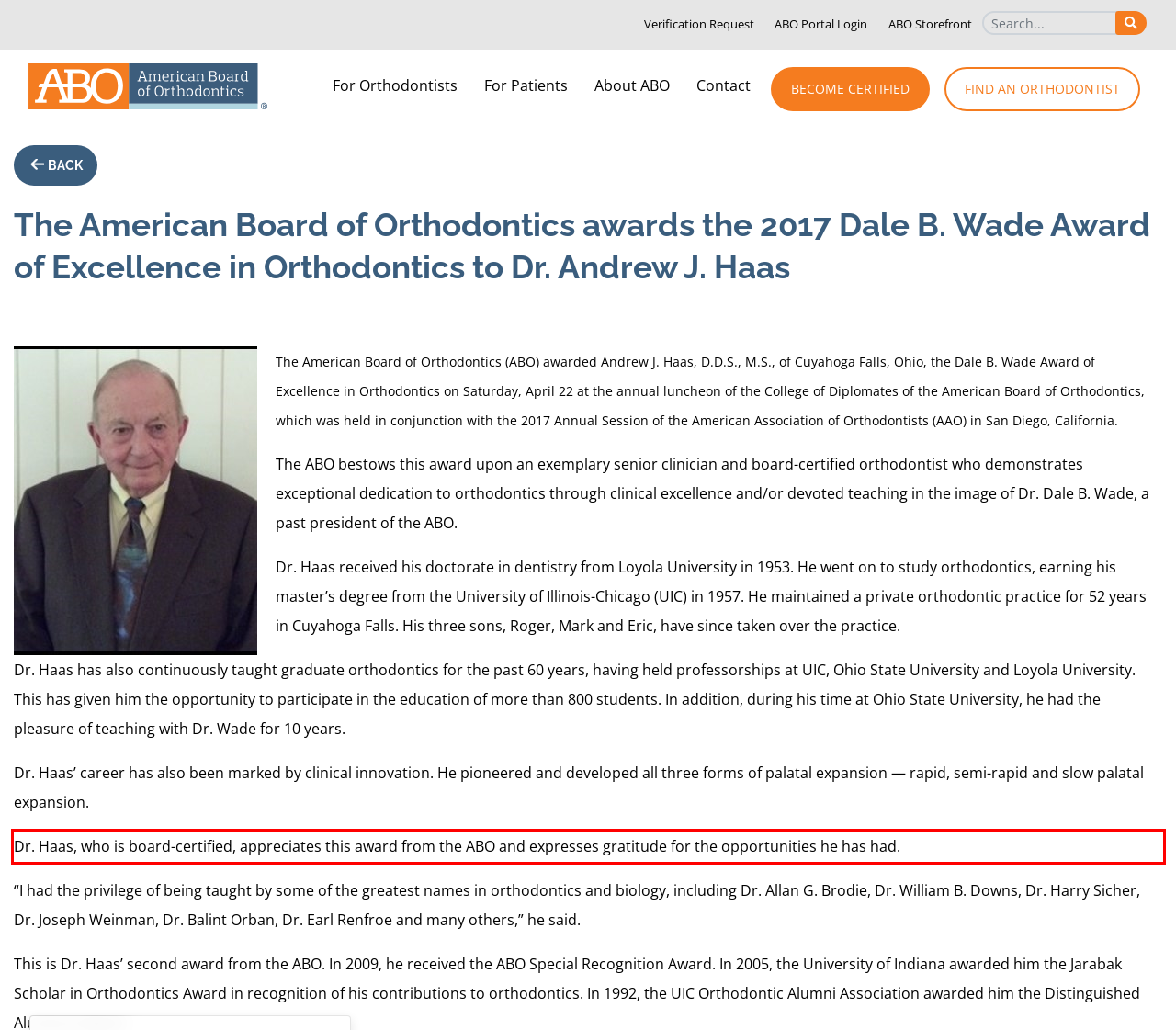You are presented with a screenshot containing a red rectangle. Extract the text found inside this red bounding box.

Dr. Haas, who is board-certified, appreciates this award from the ABO and expresses gratitude for the opportunities he has had.